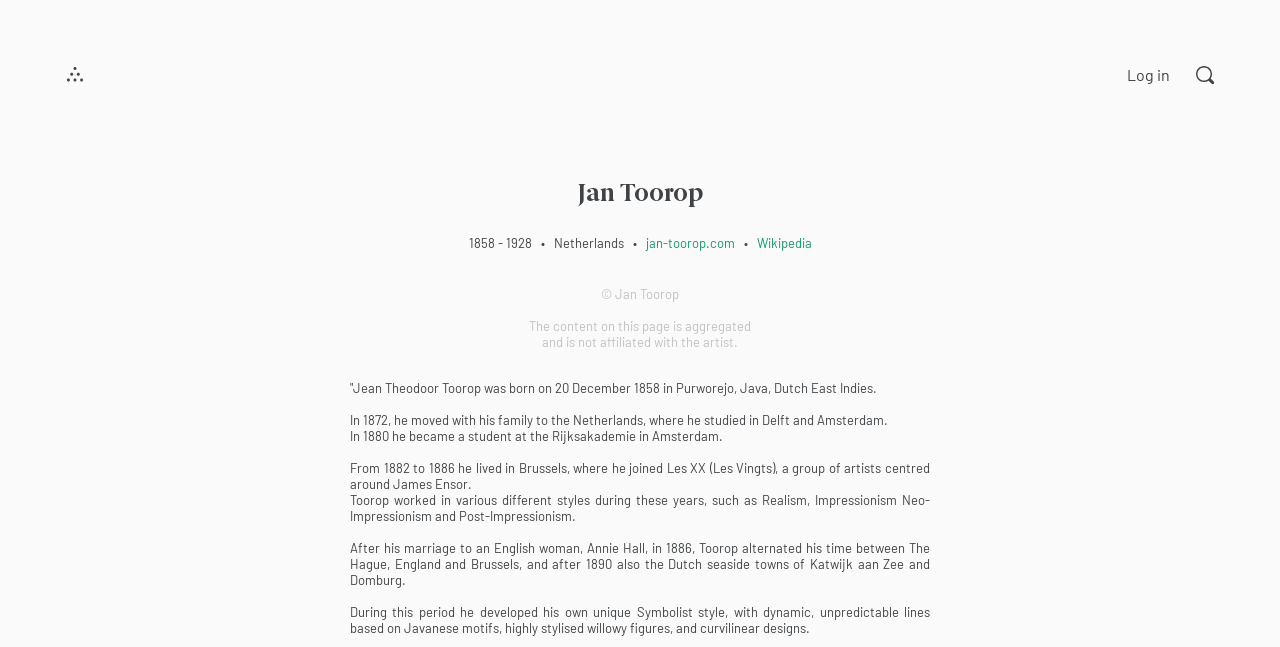Give a detailed overview of the webpage's appearance and contents.

The webpage is dedicated to showcasing the artworks of Jan Toorop, a Dutch artist. At the top left, there is a small image, likely a logo or an icon. On the opposite side, at the top right, there are two elements: a "Log in" button and another small image, possibly a social media icon or a favicon.

Below these top elements, the webpage features a prominent heading that reads "Jan Toorop", which spans almost half of the page's width. Underneath this heading, there is a brief biographical section that includes the artist's birth and death years (1858-1928), nationality (Netherlands), and two links to external websites: jan-toorop.com and Wikipedia.

Further down, there is a copyright notice that reads "© Jan Toorop", positioned near the center of the page. Below this notice, there is a paragraph of text that explains the content on the page, stating that it is aggregated and not affiliated with the artist.

The webpage appears to be a gateway to exploring Jan Toorop's artworks, with a focus on providing basic information about the artist and links to external resources.